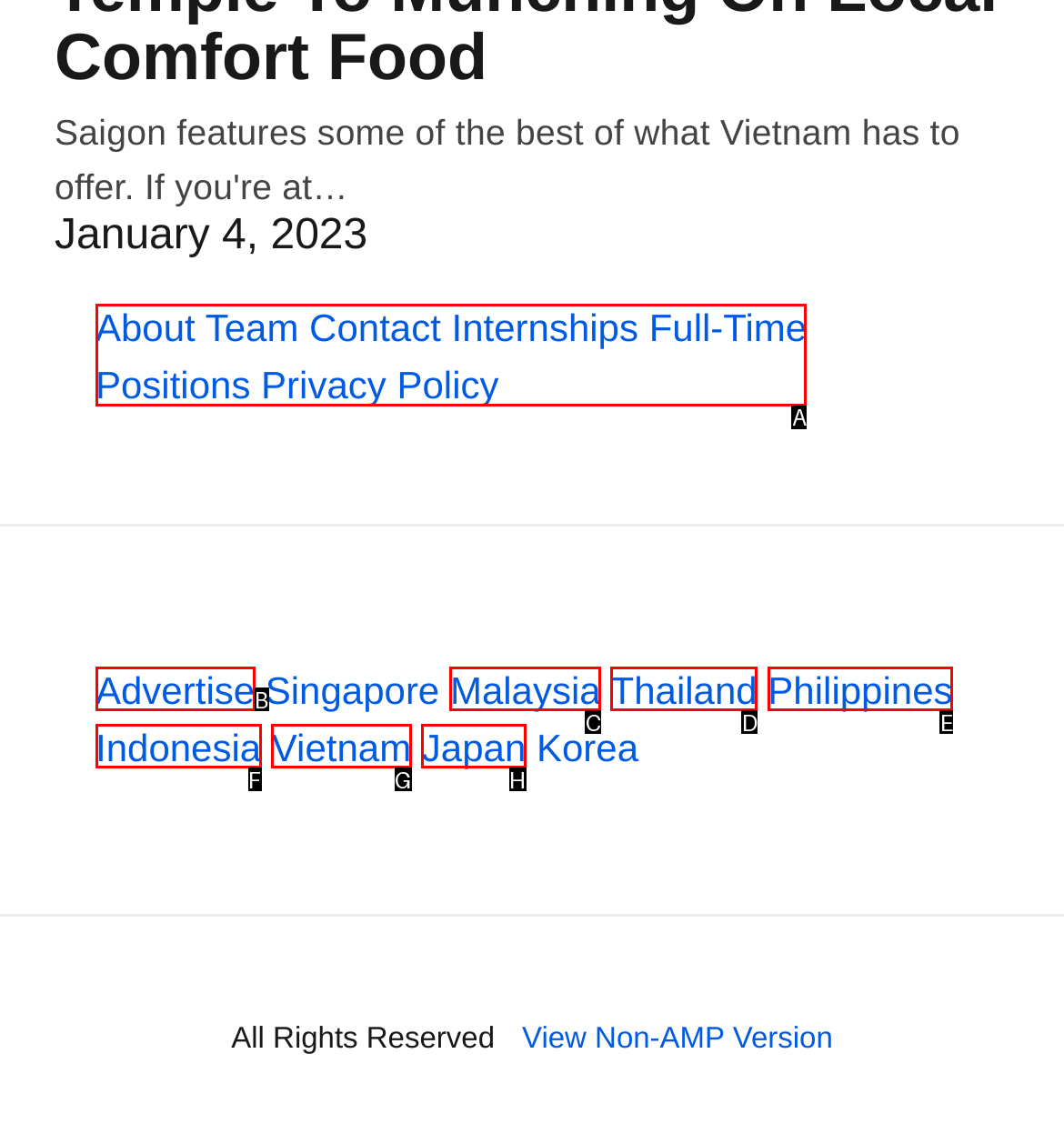Which option should be clicked to execute the following task: View Full-Time Positions? Respond with the letter of the selected option.

A